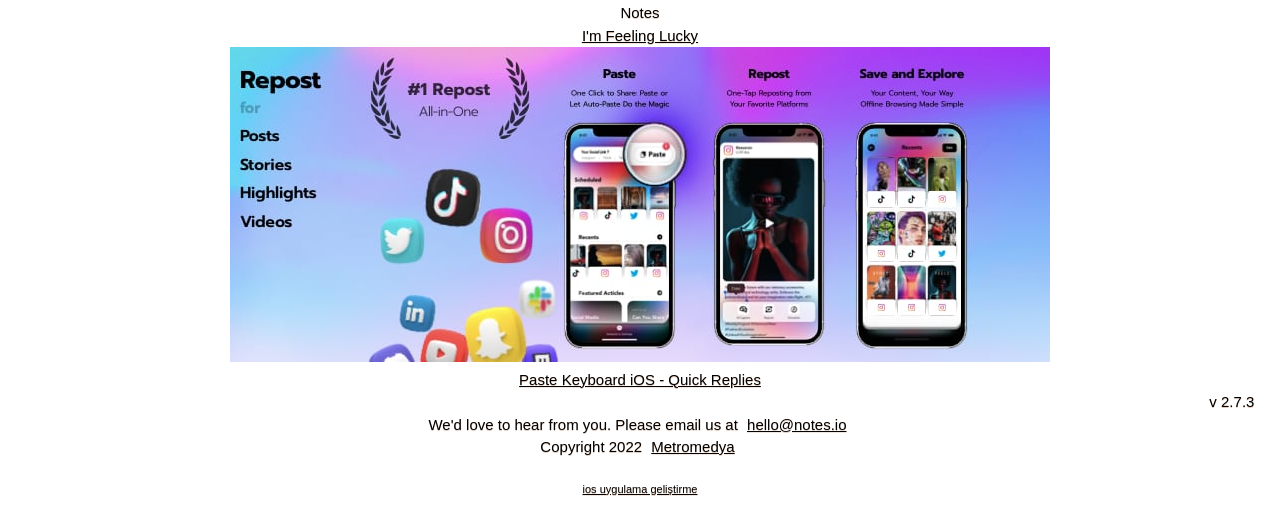From the element description I'm Feeling Lucky, predict the bounding box coordinates of the UI element. The coordinates must be specified in the format (top-left x, top-left y, bottom-right x, bottom-right y) and should be within the 0 to 1 range.

[0.451, 0.051, 0.549, 0.084]